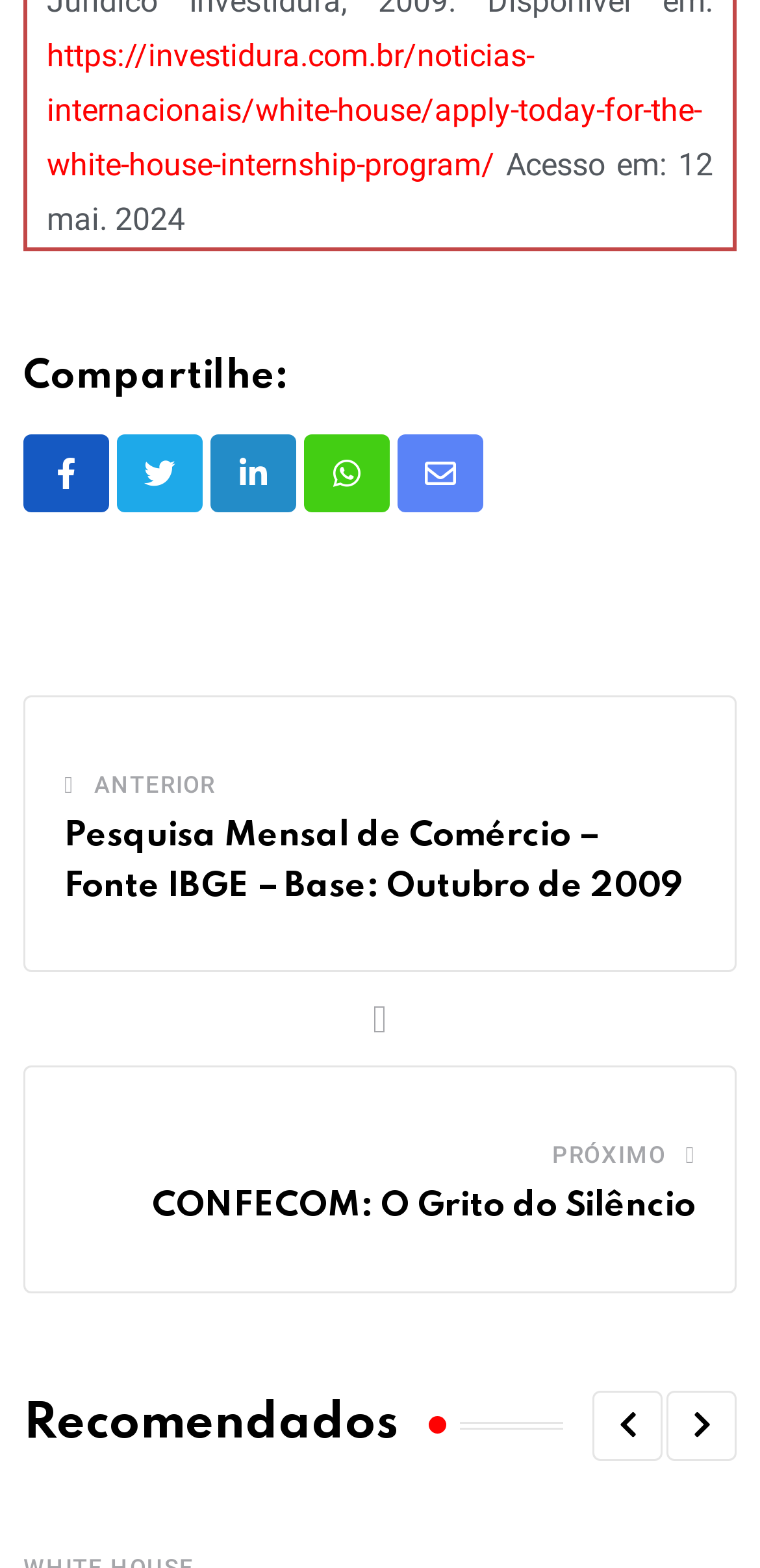Please identify the bounding box coordinates of the clickable area that will allow you to execute the instruction: "Apply for the White House Internship Program".

[0.062, 0.024, 0.923, 0.117]